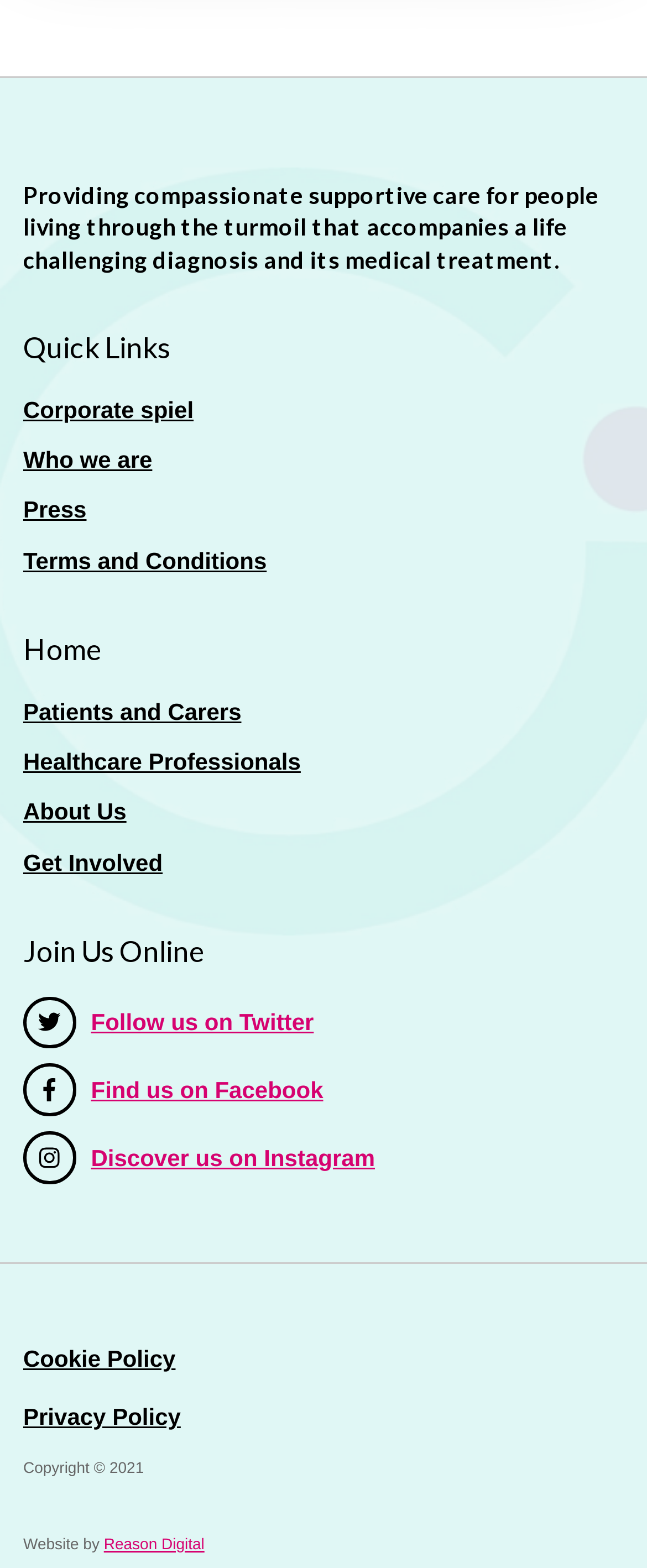Identify the bounding box for the element characterized by the following description: "Press".

[0.036, 0.317, 0.134, 0.334]